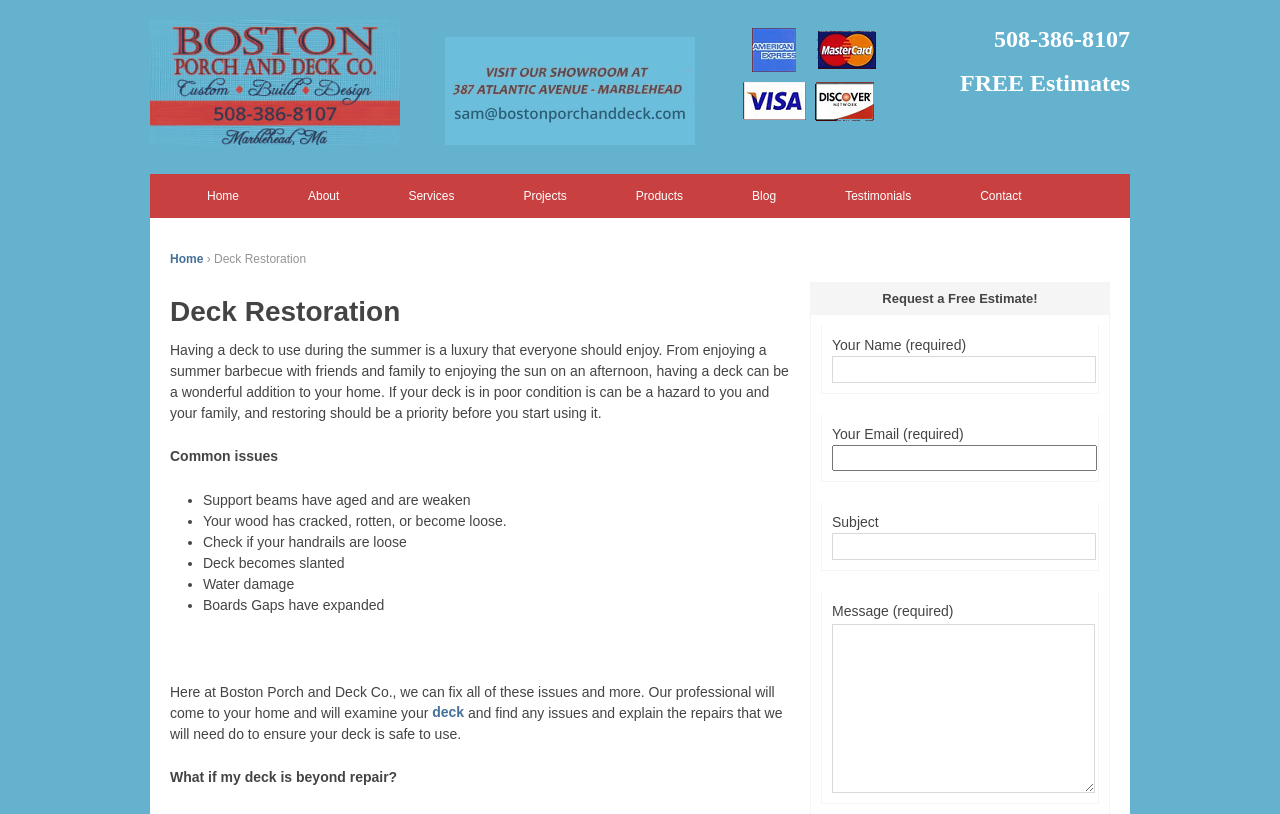Based on the element description "alt="Boston Porch & Deck Co."", predict the bounding box coordinates of the UI element.

[0.117, 0.157, 0.312, 0.184]